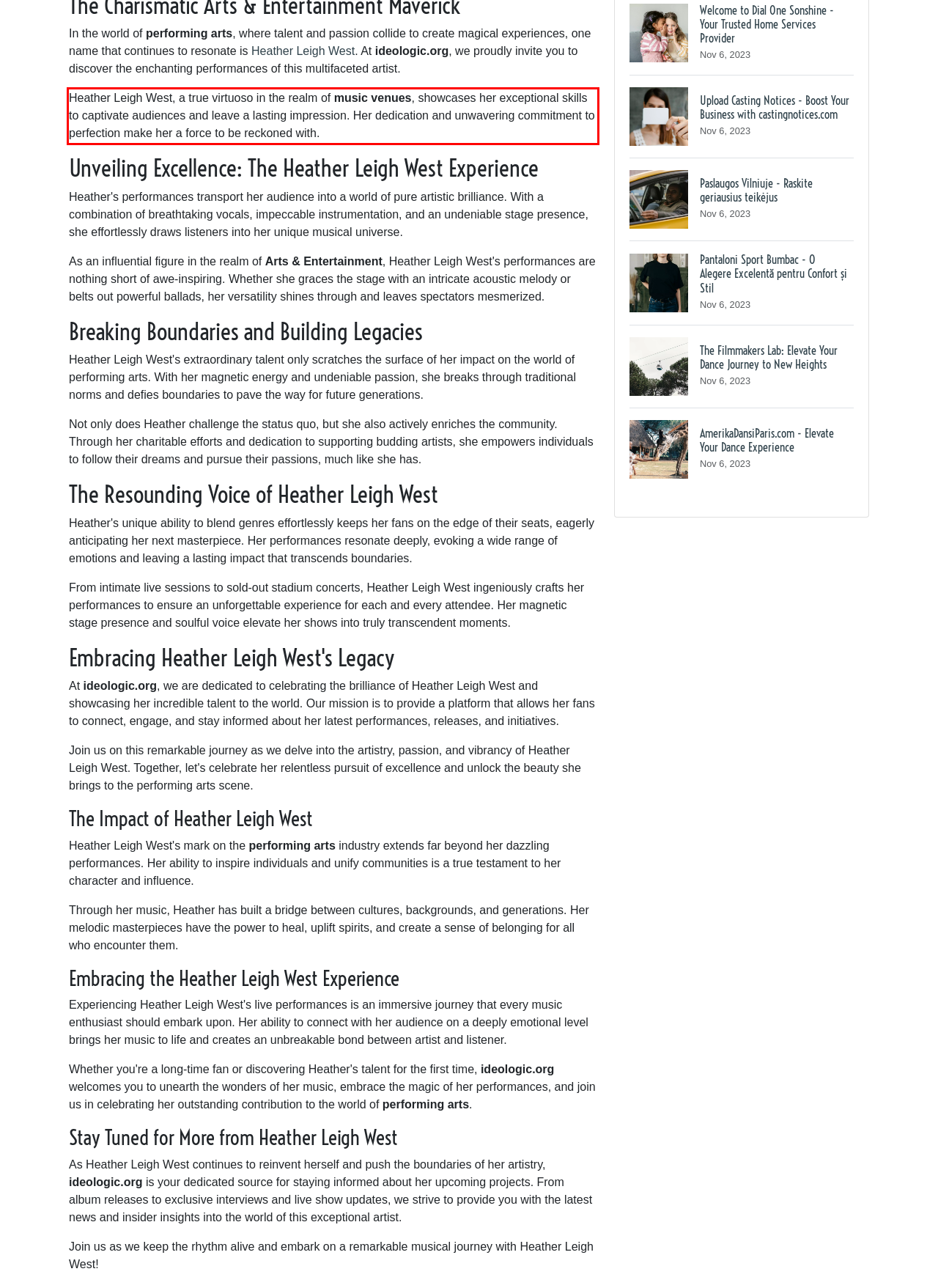You are given a screenshot with a red rectangle. Identify and extract the text within this red bounding box using OCR.

Heather Leigh West, a true virtuoso in the realm of music venues, showcases her exceptional skills to captivate audiences and leave a lasting impression. Her dedication and unwavering commitment to perfection make her a force to be reckoned with.